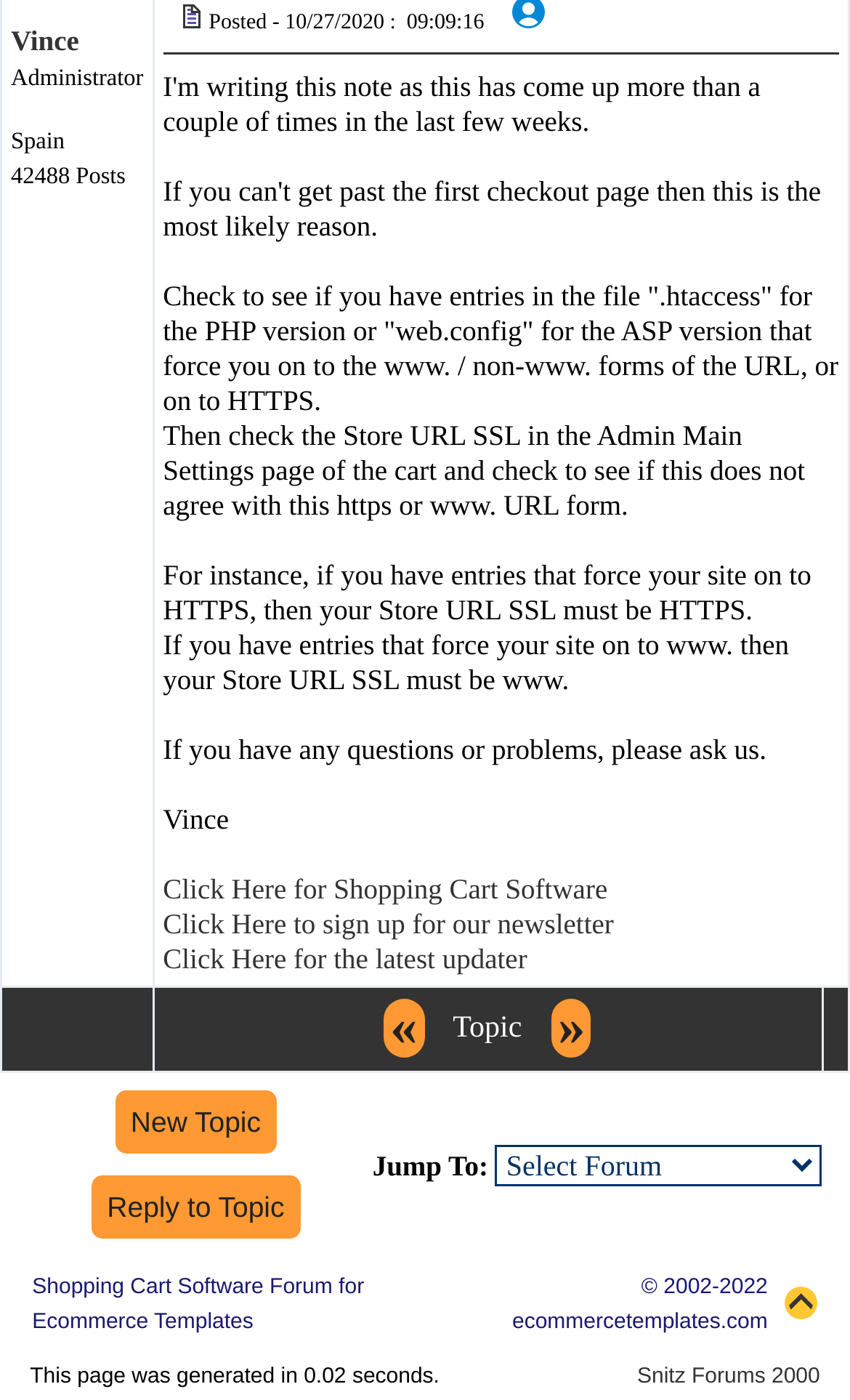Identify the bounding box coordinates of the HTML element based on this description: "Snitz Forums 2000".

[0.75, 0.975, 0.965, 0.992]